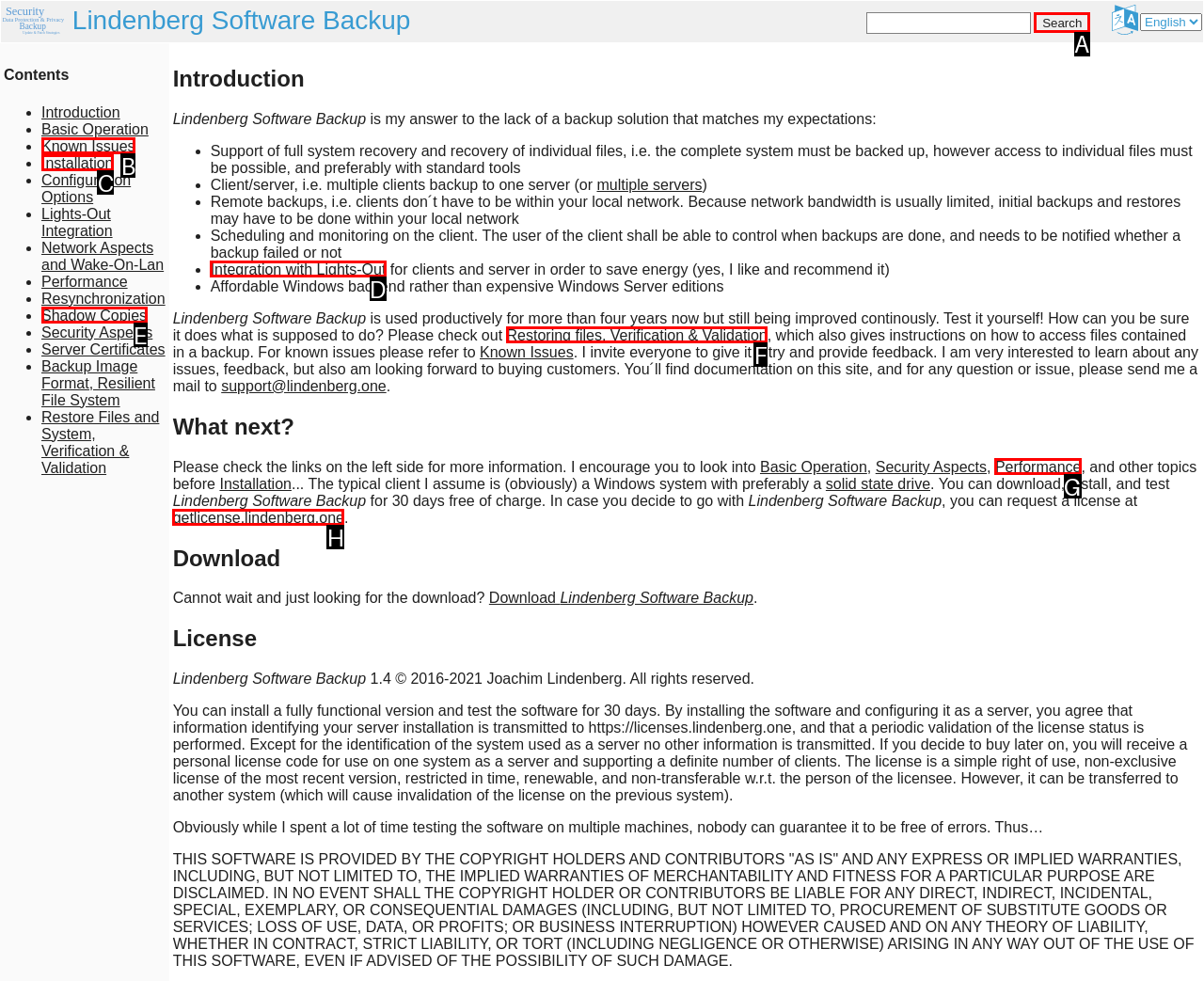Choose the letter of the UI element necessary for this task: Click the 'Search' button
Answer with the correct letter.

A